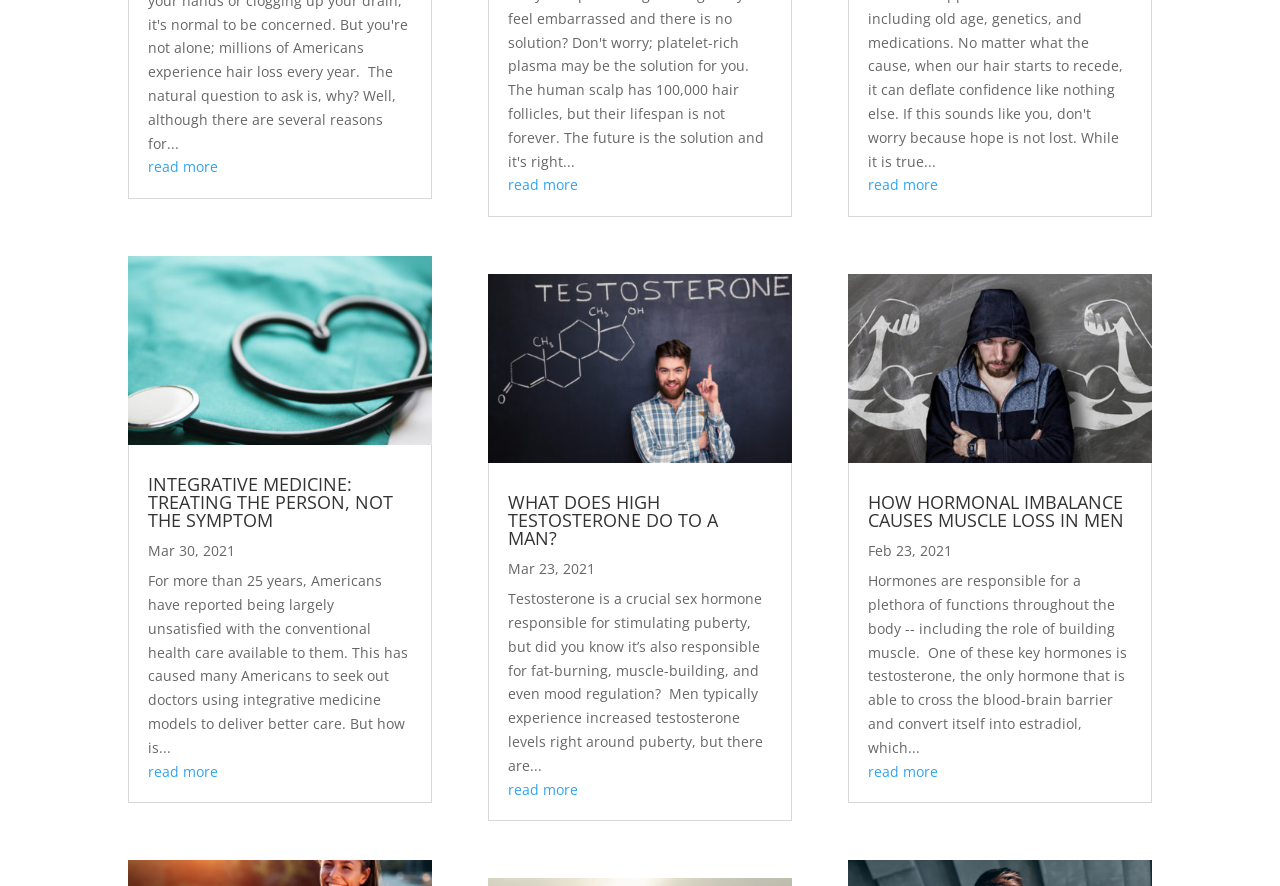Please specify the bounding box coordinates of the element that should be clicked to execute the given instruction: 'read more about integrative medicine'. Ensure the coordinates are four float numbers between 0 and 1, expressed as [left, top, right, bottom].

[0.116, 0.178, 0.17, 0.199]